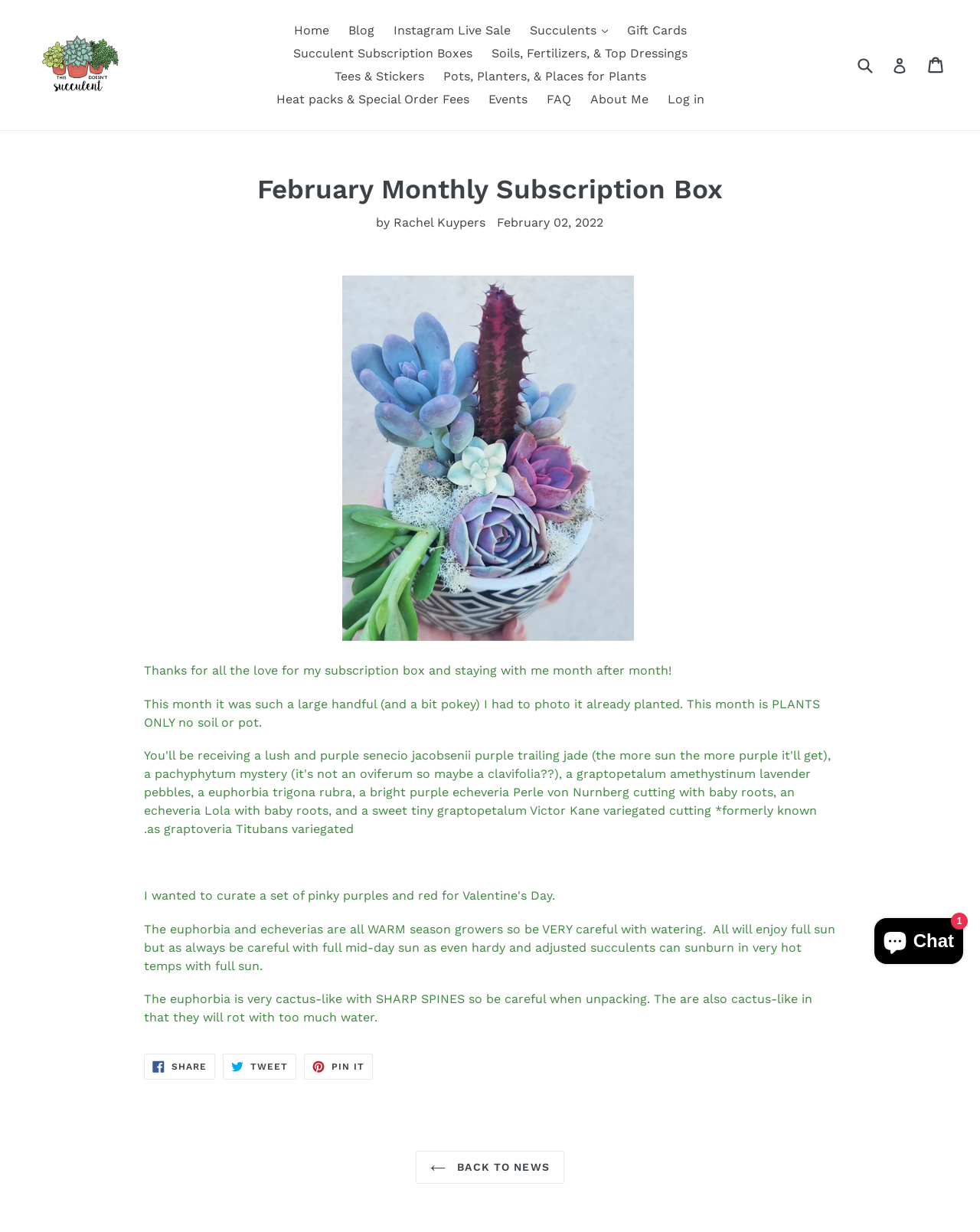Can you identify the bounding box coordinates of the clickable region needed to carry out this instruction: 'Click on the 'Home' link'? The coordinates should be four float numbers within the range of 0 to 1, stated as [left, top, right, bottom].

[0.292, 0.016, 0.343, 0.034]